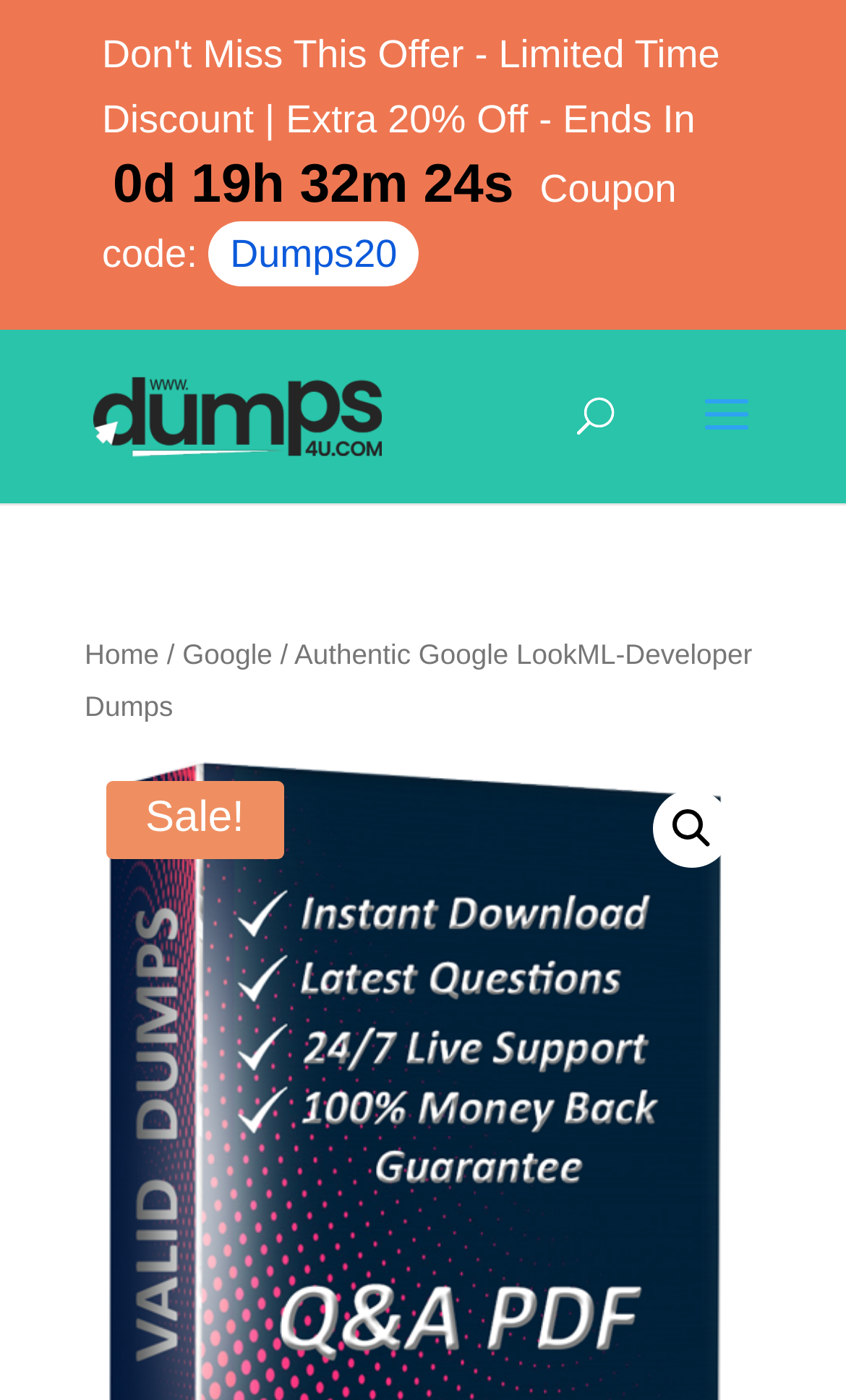Extract the bounding box coordinates for the described element: "name="s" placeholder="Search …" title="Search for:"". The coordinates should be represented as four float numbers between 0 and 1: [left, top, right, bottom].

[0.463, 0.235, 0.823, 0.238]